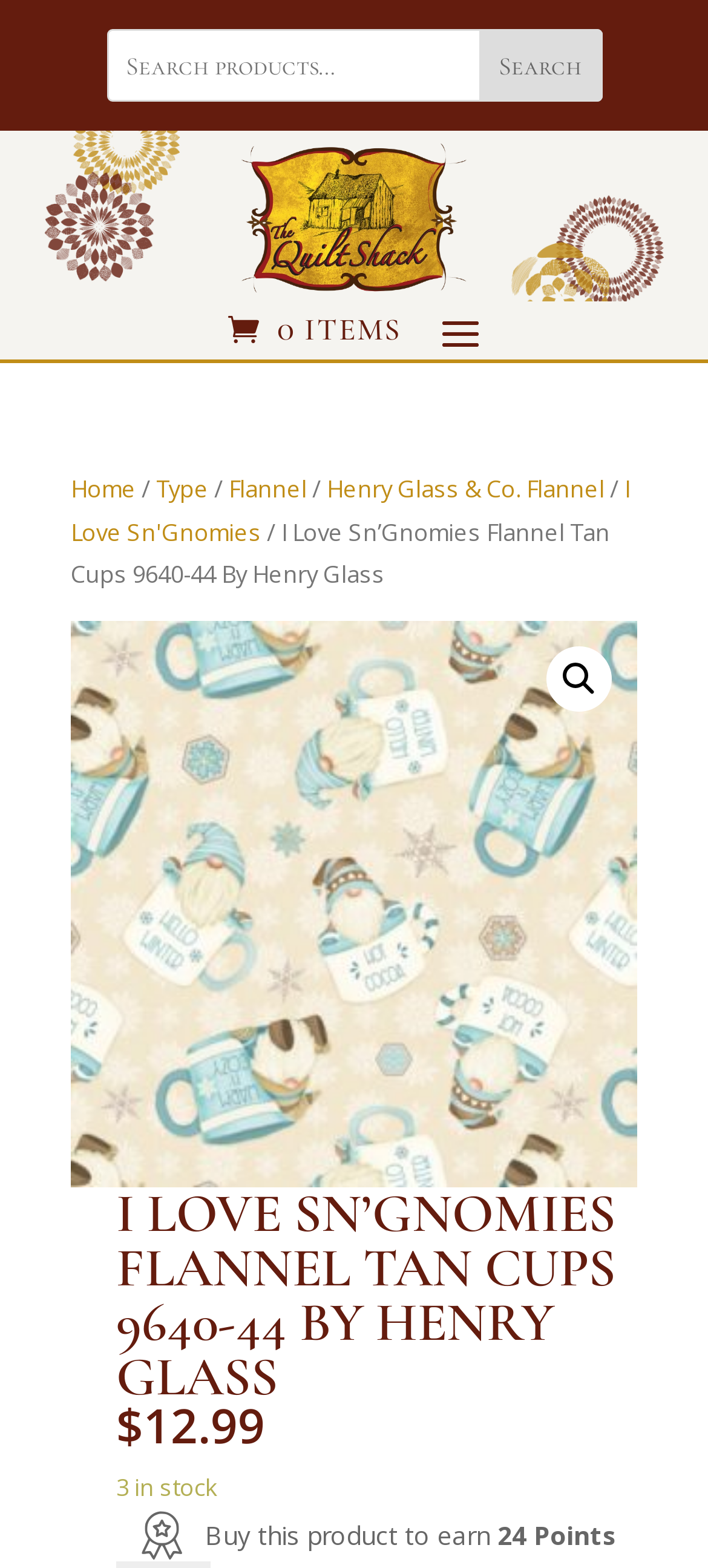With reference to the screenshot, provide a detailed response to the question below:
What is the quantity of the product in stock?

I found the quantity of the product in stock by looking at the section that displays the product information, where I saw the text '3 in stock'.